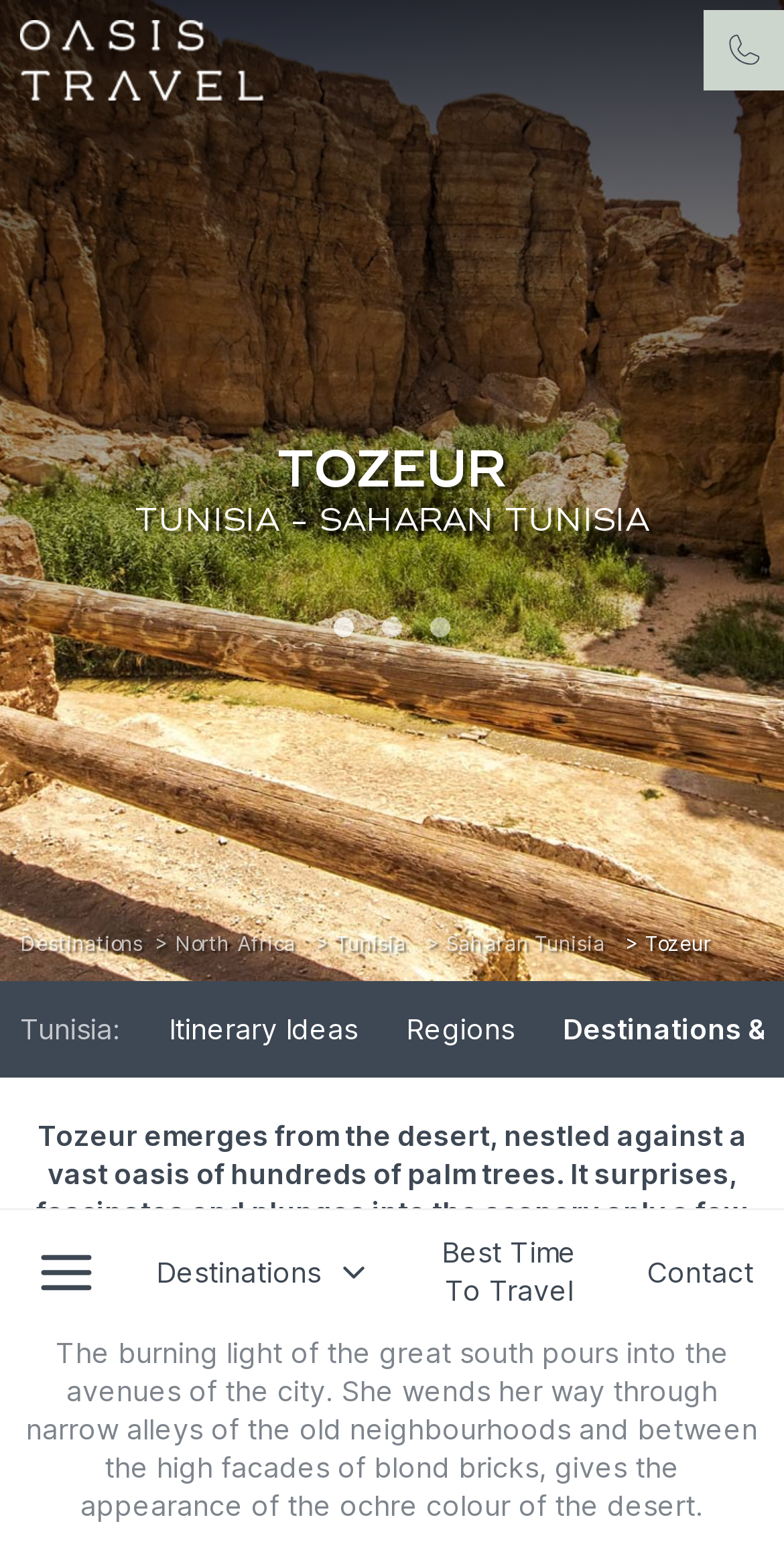What is the name of the travel company?
Using the visual information from the image, give a one-word or short-phrase answer.

Oasis Travel